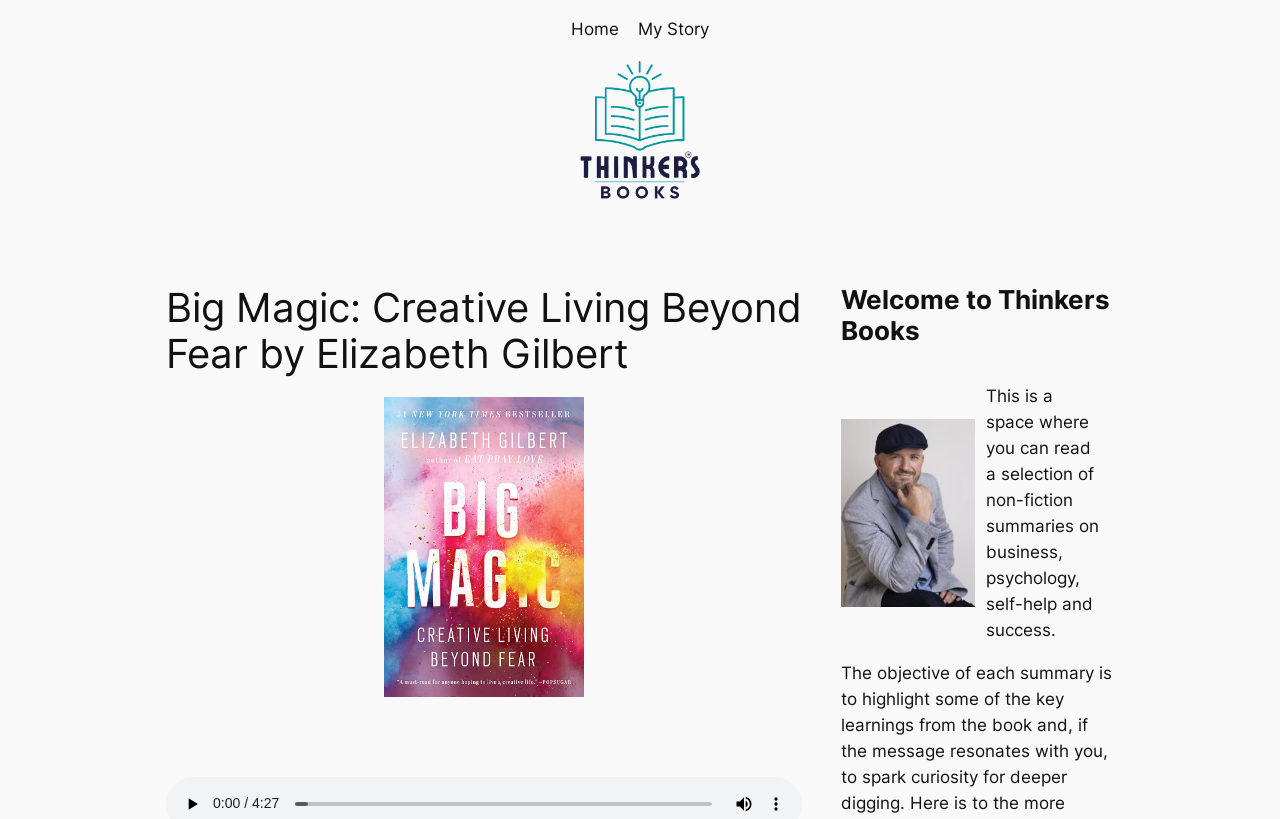Extract the bounding box coordinates of the UI element described: "Home". Provide the coordinates in the format [left, top, right, bottom] with values ranging from 0 to 1.

[0.446, 0.02, 0.484, 0.051]